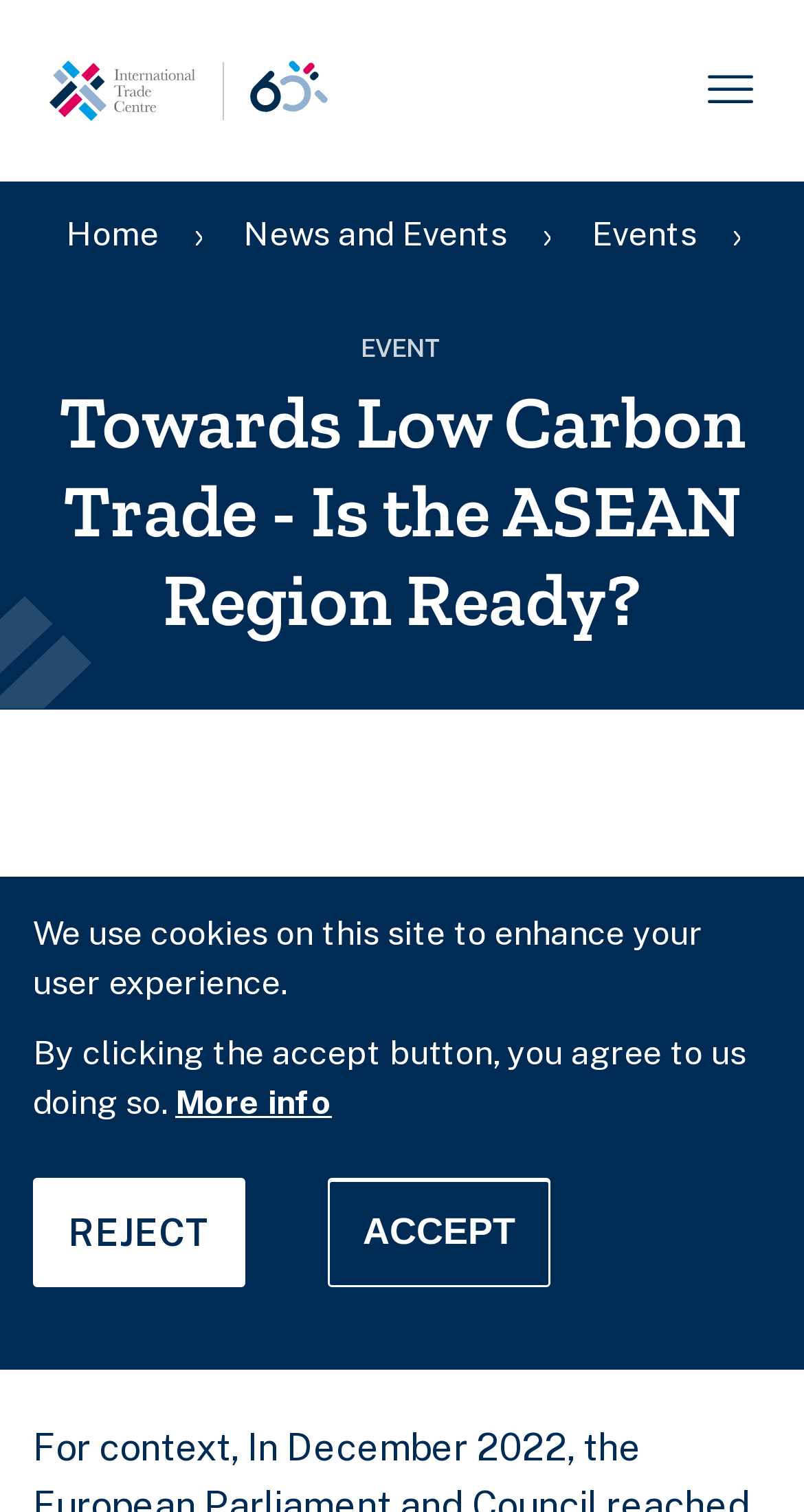Please reply to the following question with a single word or a short phrase:
What is the topic of the webinar?

EU's Carbon Border Adjustment Mechanism